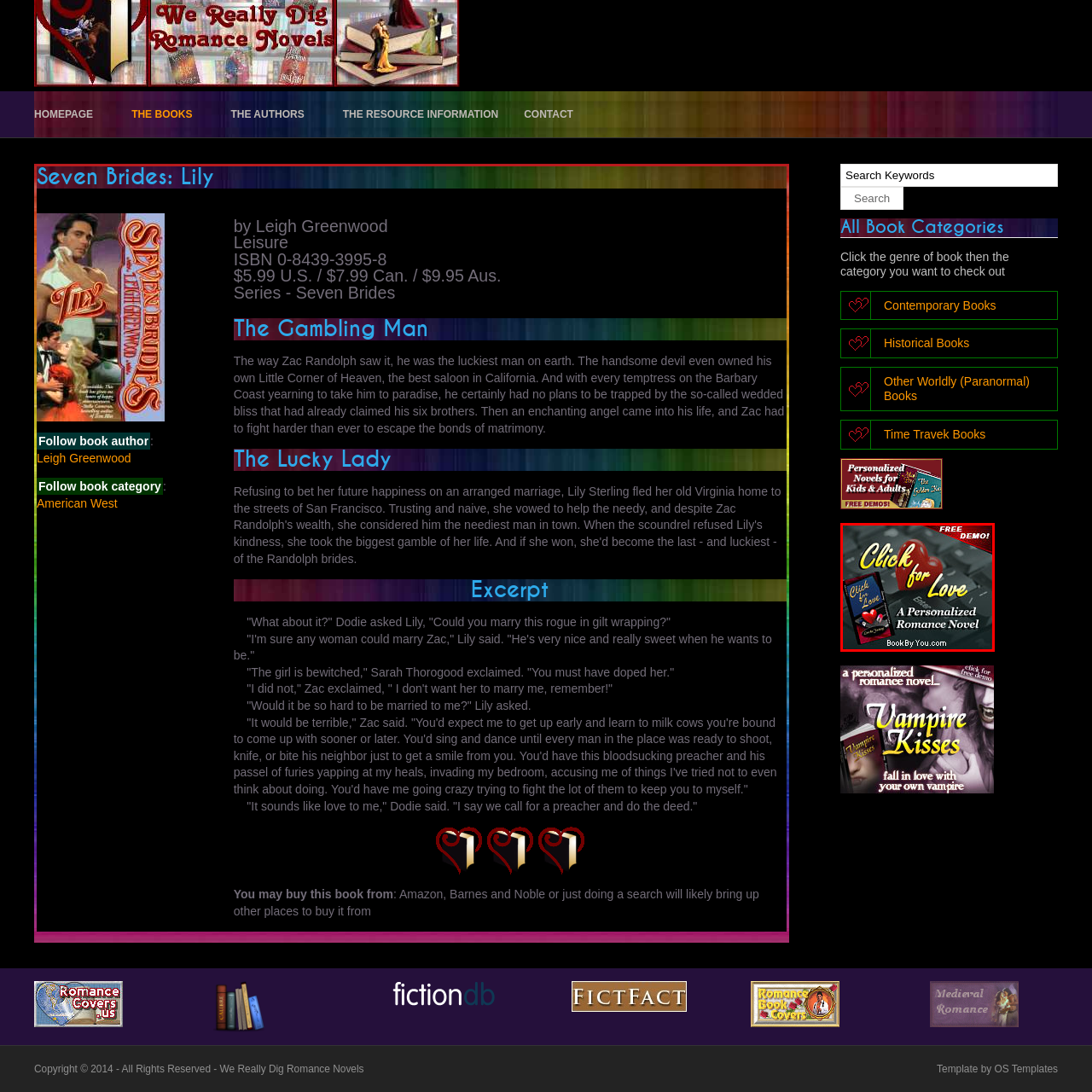What is the tagline of 'Click for Love'?
Examine the red-bounded area in the image carefully and respond to the question with as much detail as possible.

The caption states that beneath the title, the tagline 'A Personalized Romance Novel' further highlights the unique aspect of being able to customize the narrative to one's taste.